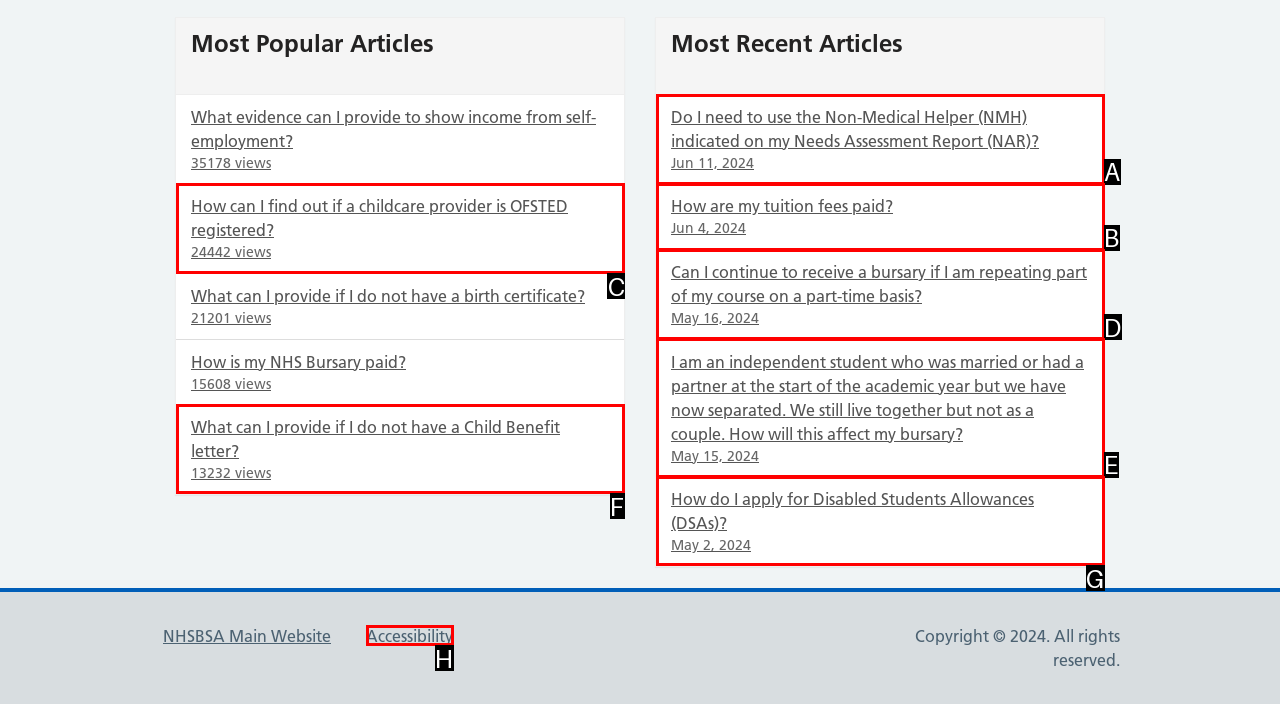Select the correct option from the given choices to perform this task: Read article about OFSTED registered childcare provider. Provide the letter of that option.

C